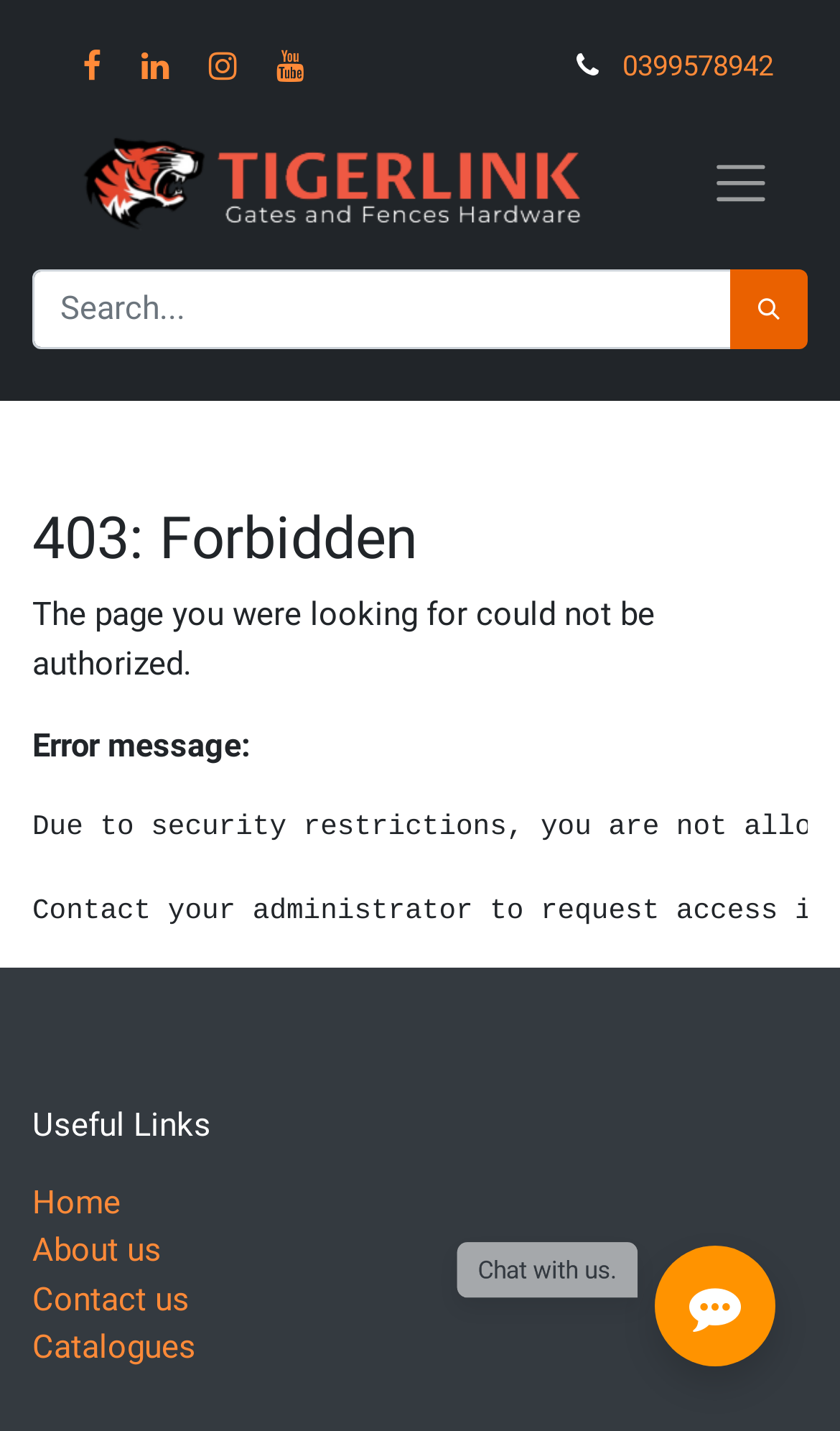Find the bounding box coordinates of the area that needs to be clicked in order to achieve the following instruction: "Chat with us". The coordinates should be specified as four float numbers between 0 and 1, i.e., [left, top, right, bottom].

[0.435, 0.856, 0.717, 0.891]